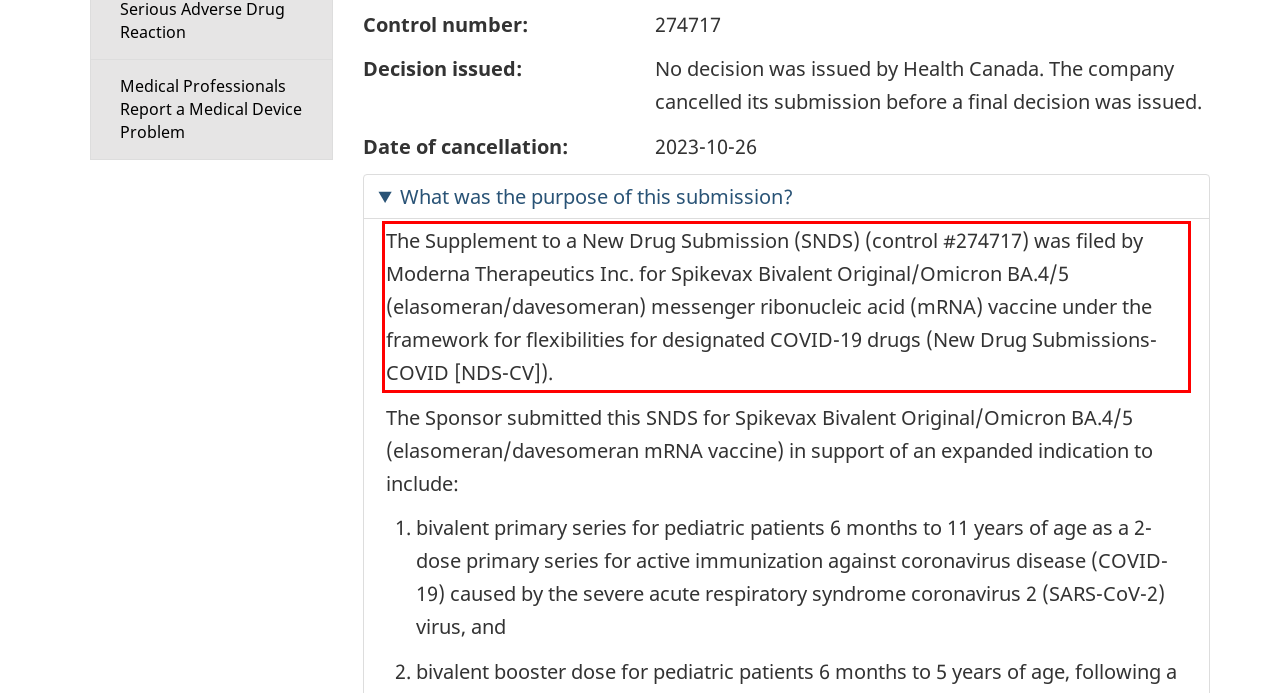Observe the screenshot of the webpage, locate the red bounding box, and extract the text content within it.

The Supplement to a New Drug Submission (SNDS) (control #274717) was filed by Moderna Therapeutics Inc. for Spikevax Bivalent Original/Omicron BA.4/5 (elasomeran/davesomeran) messenger ribonucleic acid (mRNA) vaccine under the framework for flexibilities for designated COVID-19 drugs (New Drug Submissions-COVID [NDS-CV]).